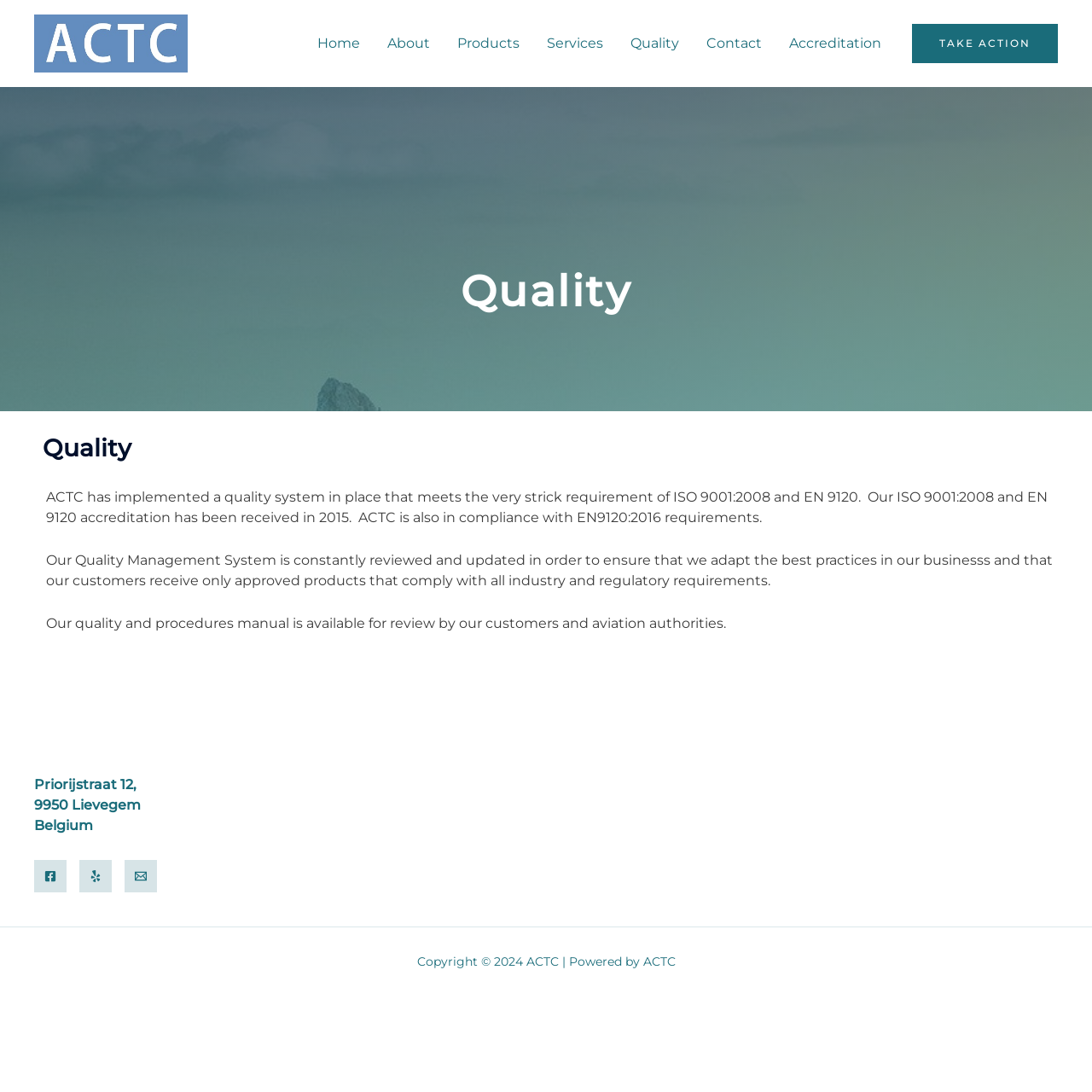Based on the image, provide a detailed response to the question:
What is the accreditation year of ACTC?

The accreditation year is mentioned in the text 'Our ISO 9001:2008 and EN 9120 accreditation has been received in 2015.'.